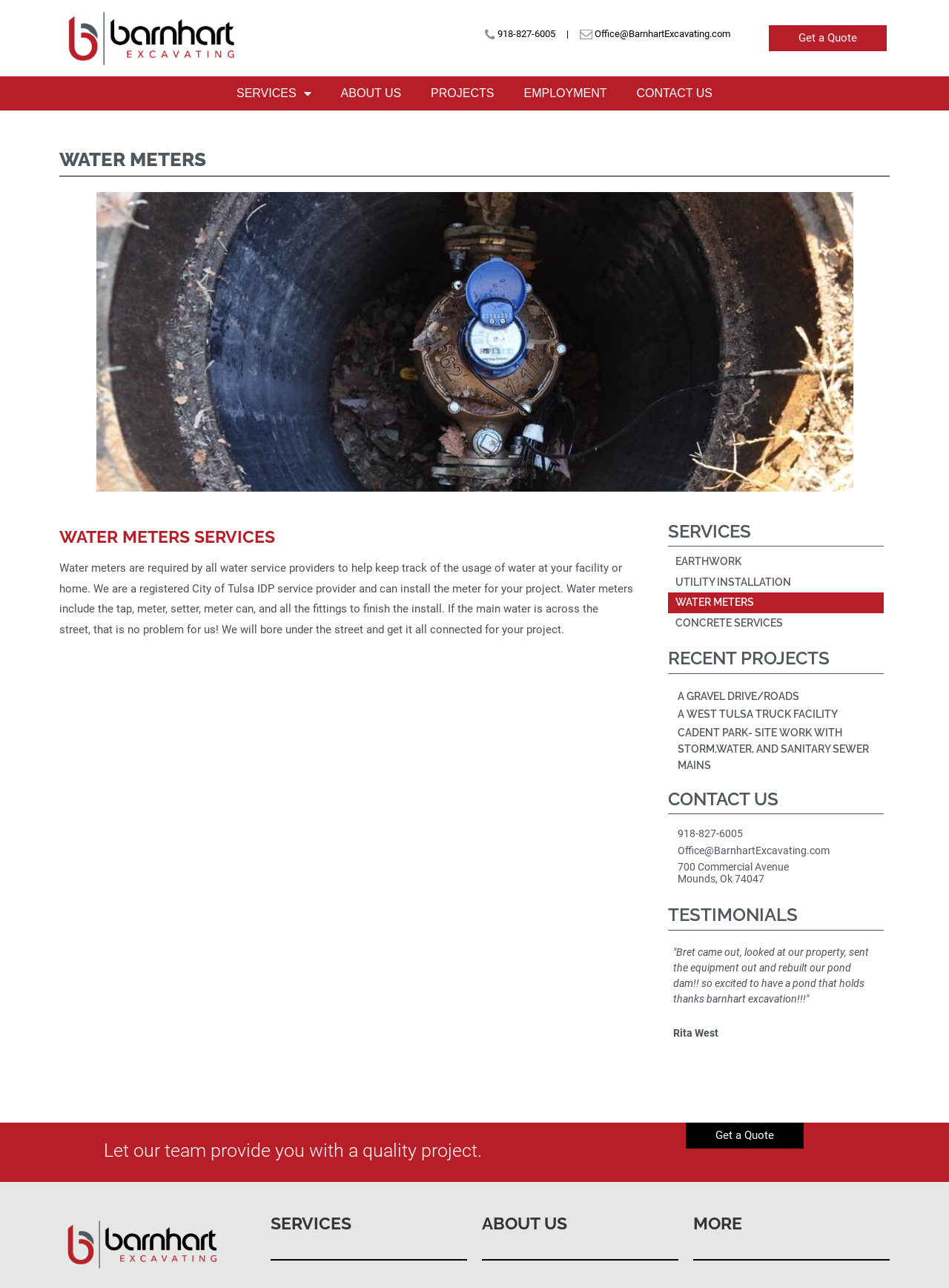Identify the bounding box coordinates for the UI element described by the following text: "918-827-6005". Provide the coordinates as four float numbers between 0 and 1, in the format [left, top, right, bottom].

[0.714, 0.643, 0.783, 0.652]